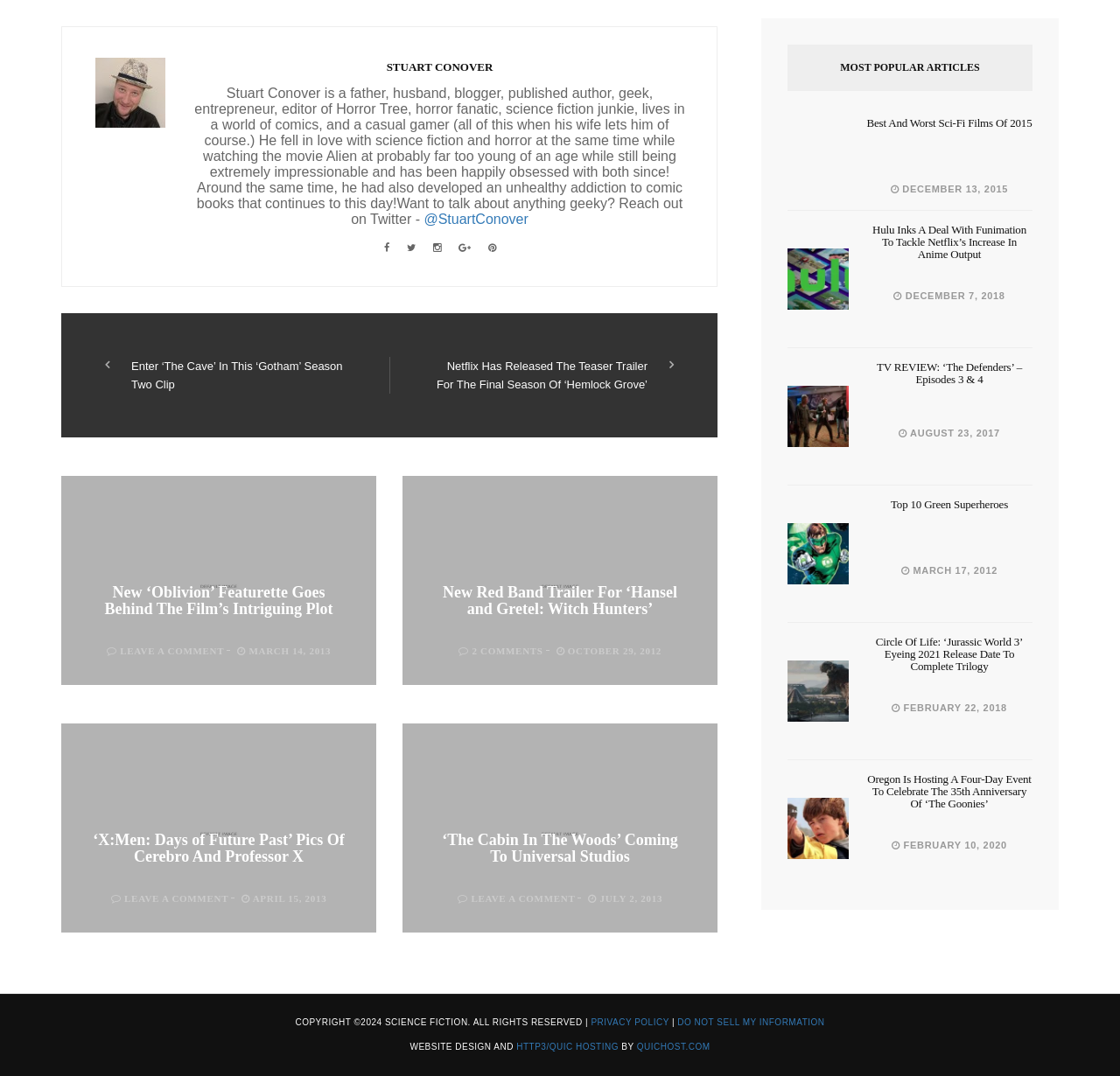Show me the bounding box coordinates of the clickable region to achieve the task as per the instruction: "Click the 'Print' button".

None